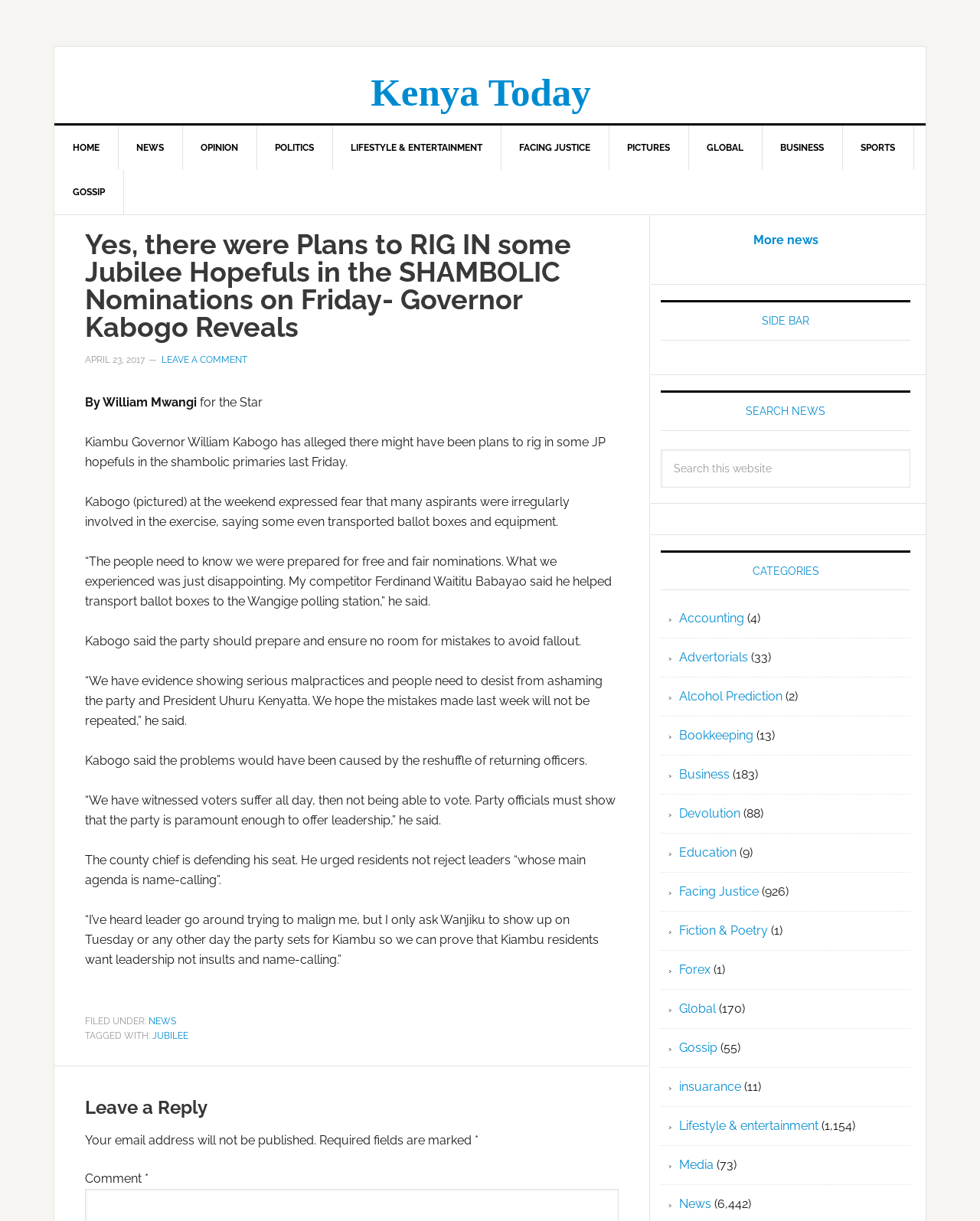Given the element description, predict the bounding box coordinates in the format (top-left x, top-left y, bottom-right x, bottom-right y). Make sure all values are between 0 and 1. Here is the element description: Forex

[0.693, 0.788, 0.725, 0.8]